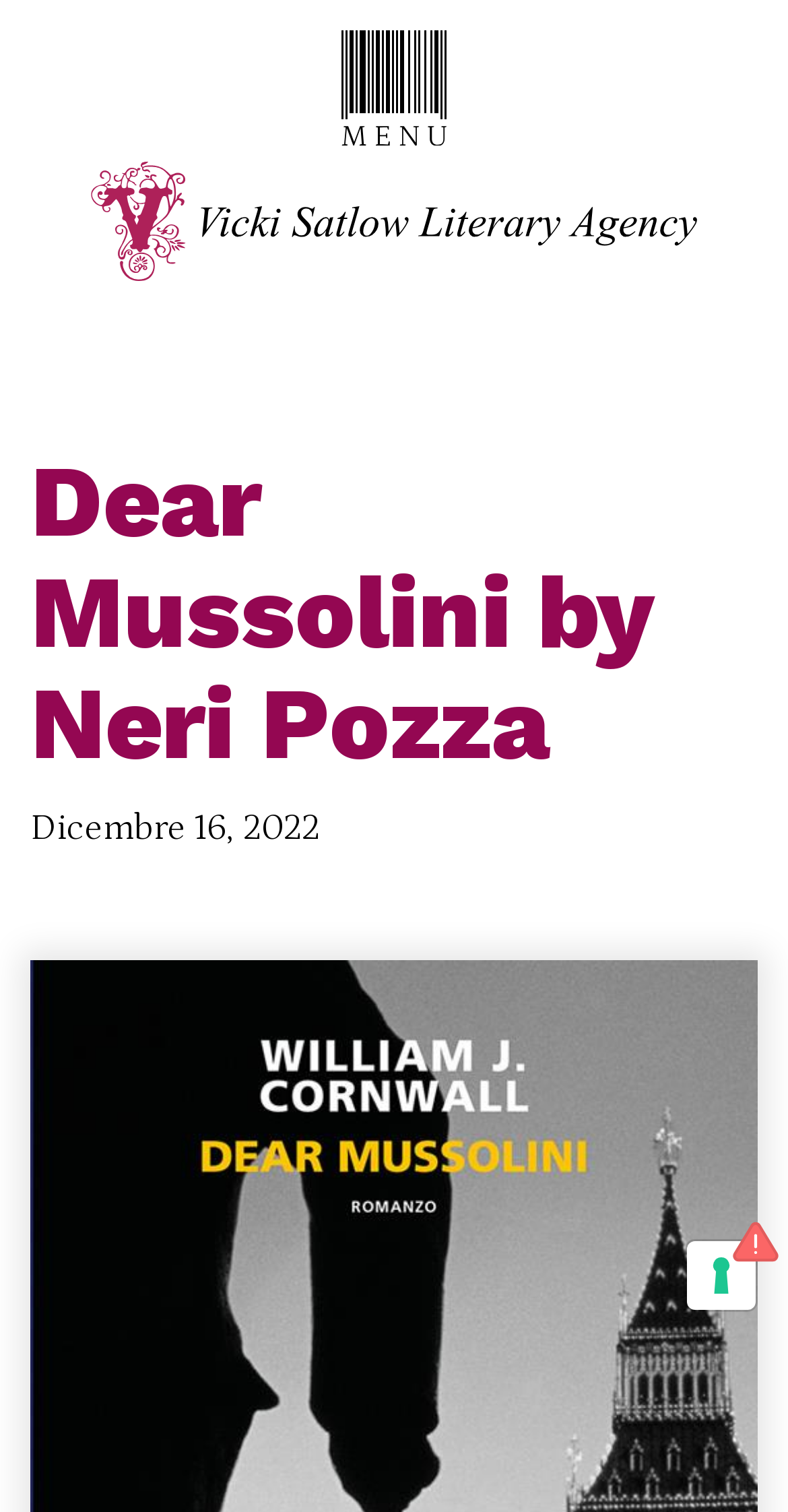When was the book published?
Ensure your answer is thorough and detailed.

I determined this answer by looking at the heading element with the text 'Dicembre 16, 2022', which seems to be the publication date of the book.